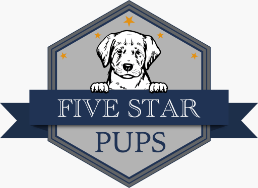What font style is used for the text 'FIVE STAR PUPS'?
Kindly give a detailed and elaborate answer to the question.

The text 'FIVE STAR PUPS' is displayed in a classic serif font, emphasizing the brand's commitment to exceptional canine companions.